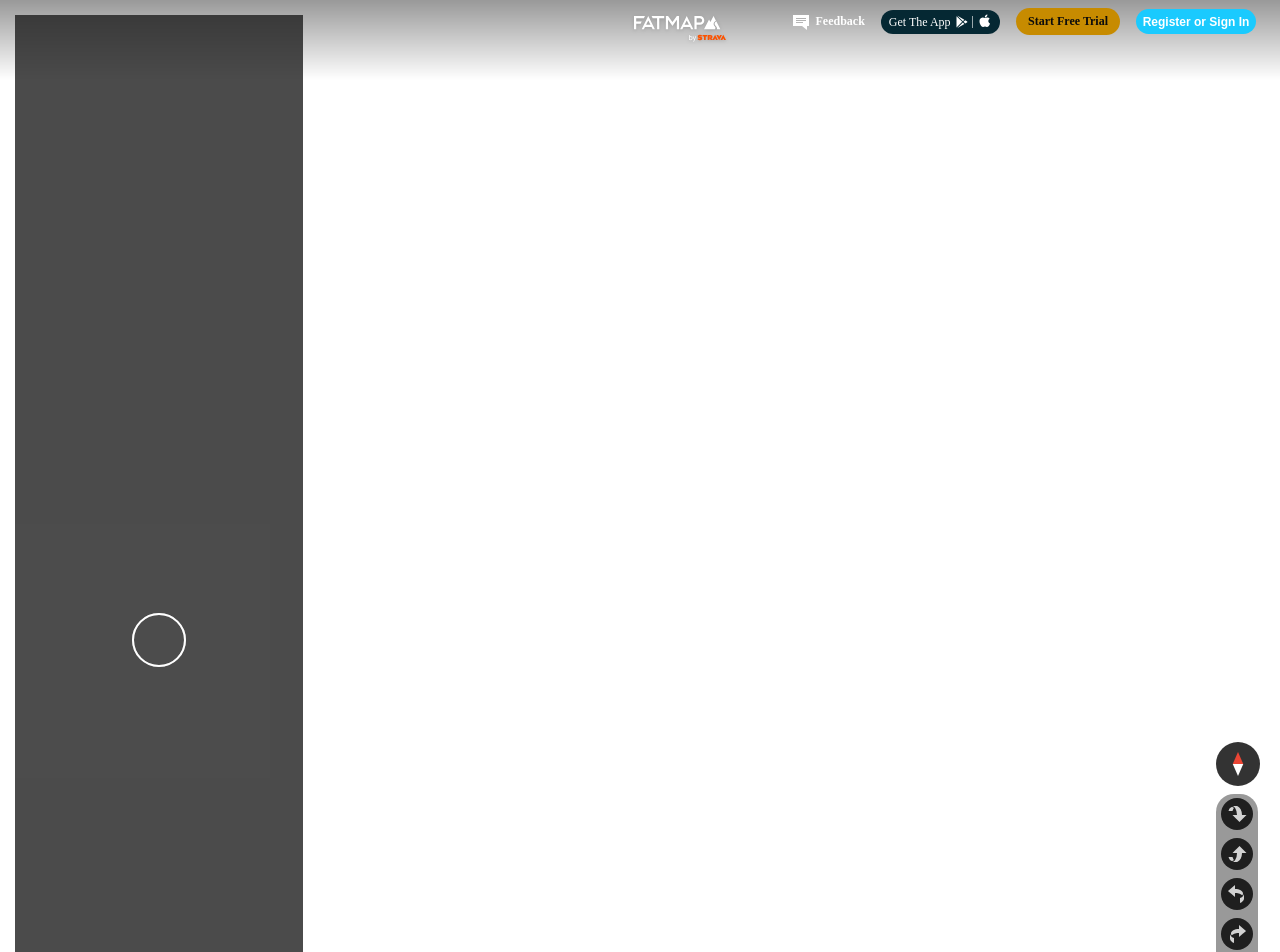What is the 'Start Free Trial' button for?
Using the screenshot, give a one-word or short phrase answer.

To start a free trial